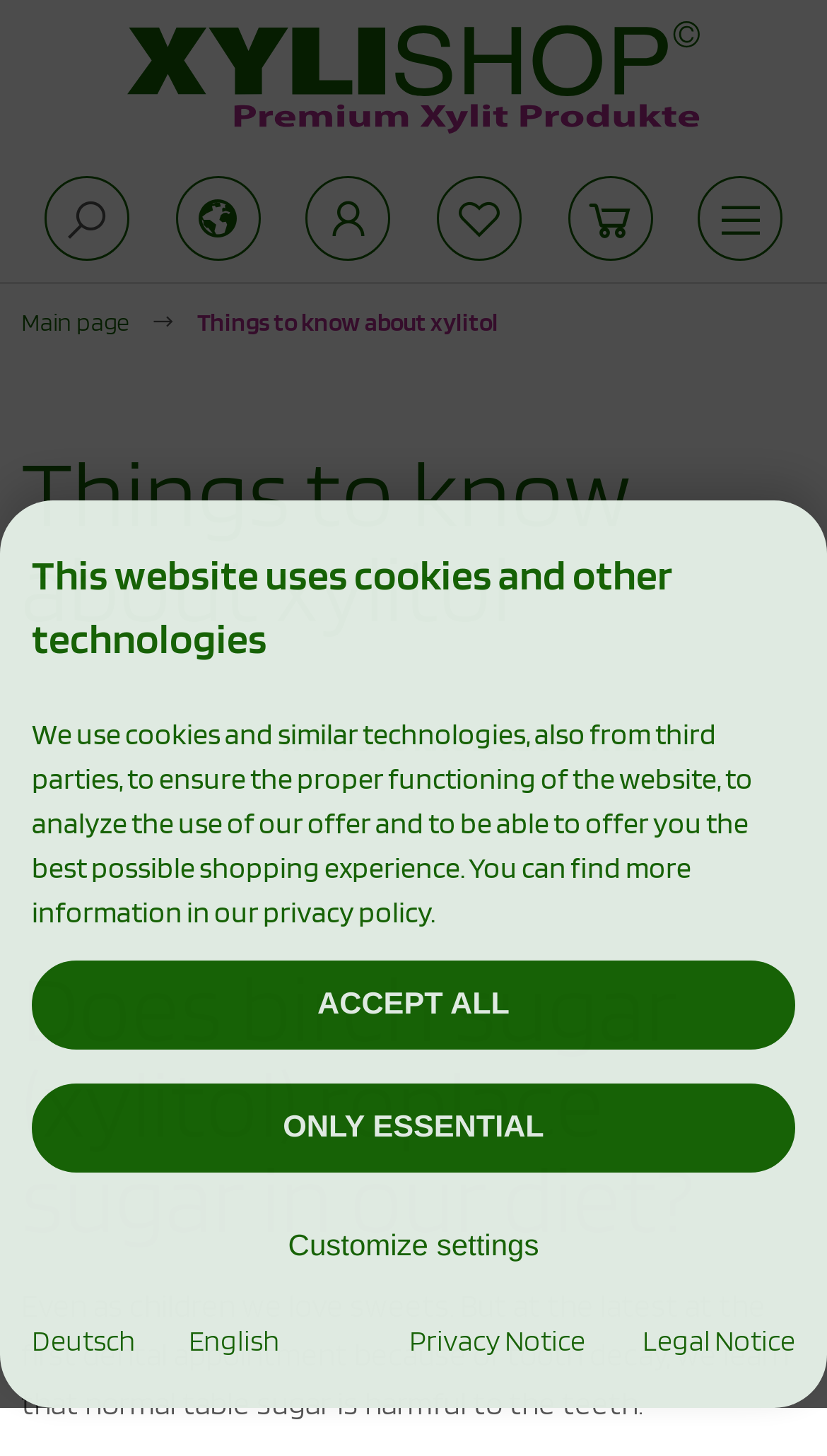Indicate the bounding box coordinates of the element that must be clicked to execute the instruction: "Visit main page". The coordinates should be given as four float numbers between 0 and 1, i.e., [left, top, right, bottom].

[0.026, 0.209, 0.156, 0.231]